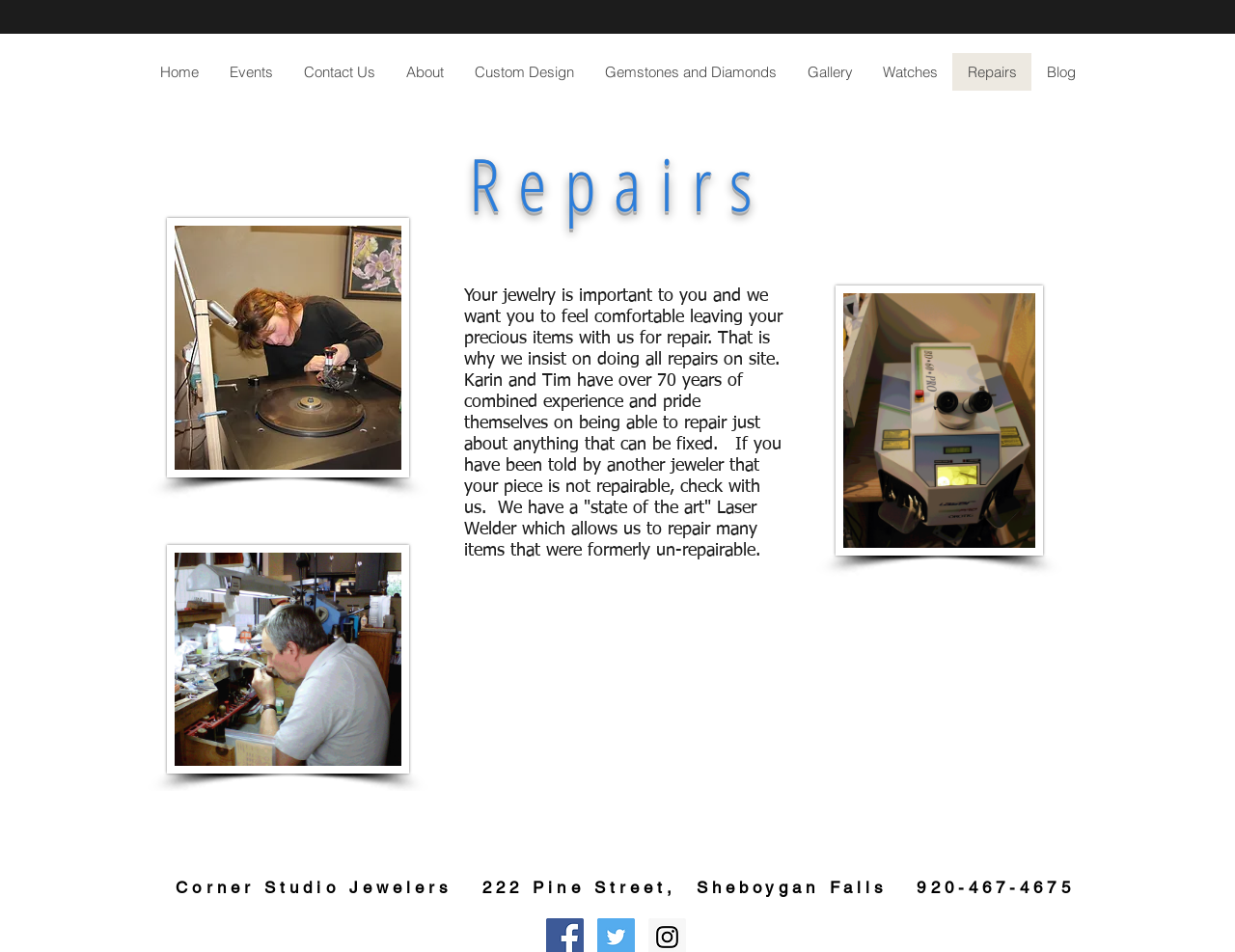What is the address of Corner Studio Jewelers?
Carefully analyze the image and provide a thorough answer to the question.

The heading 'Corner Studio Jewelers  222 Pine Street,  Sheboygan Falls  920-467-4675' provides the address of Corner Studio Jewelers.